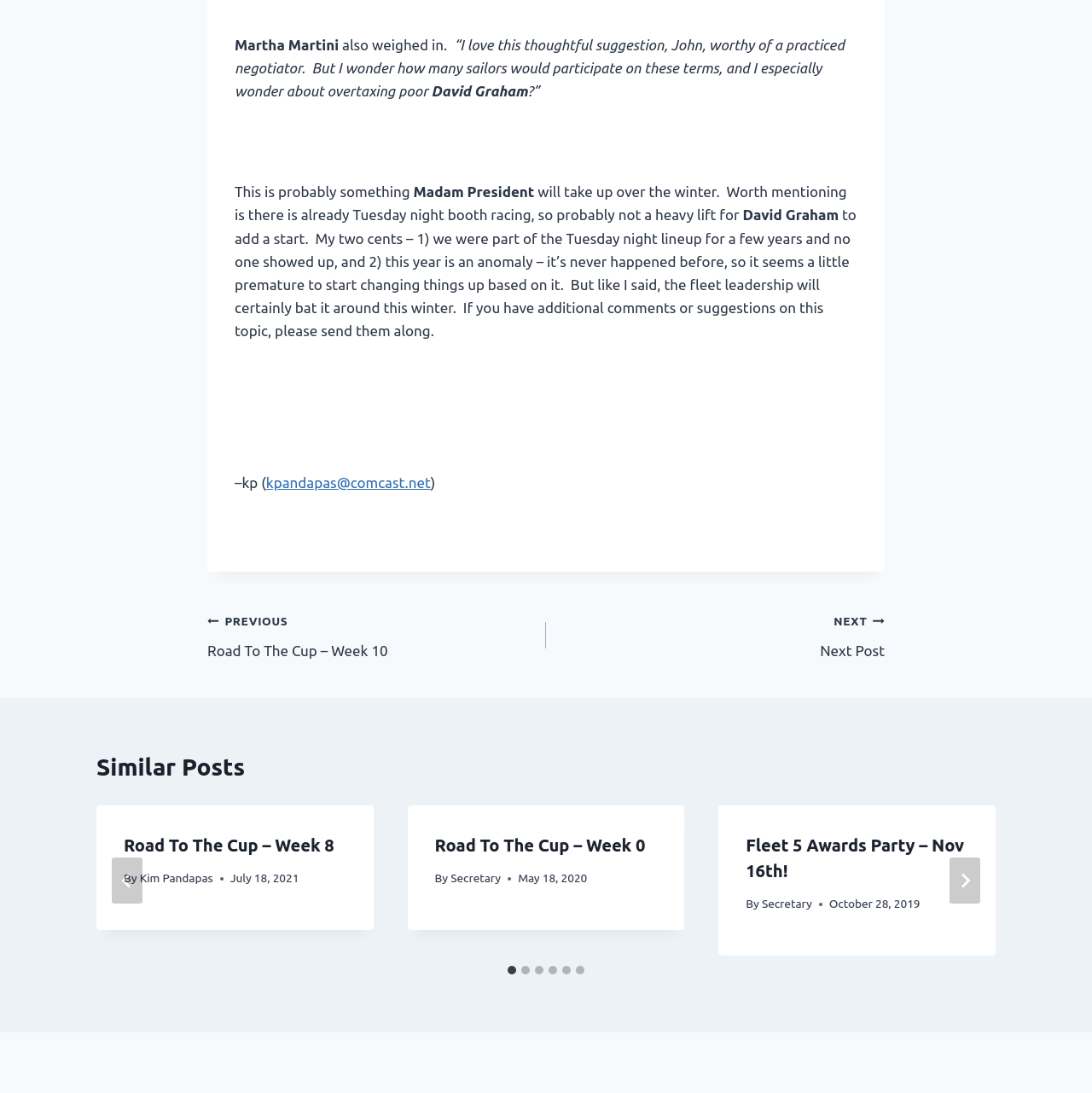Provide a brief response in the form of a single word or phrase:
Who responded to Martha Martini's suggestion?

David Graham